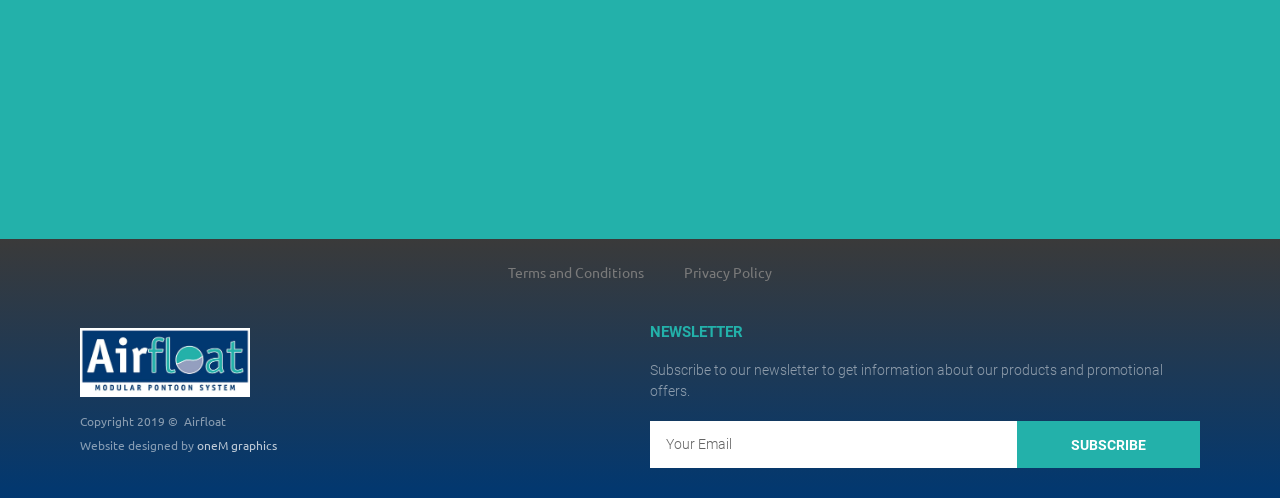Please use the details from the image to answer the following question comprehensively:
What is the copyright year of Airfloat?

The copyright year can be found at the bottom of the webpage, where it says 'Copyright 2019 © Airfloat'.